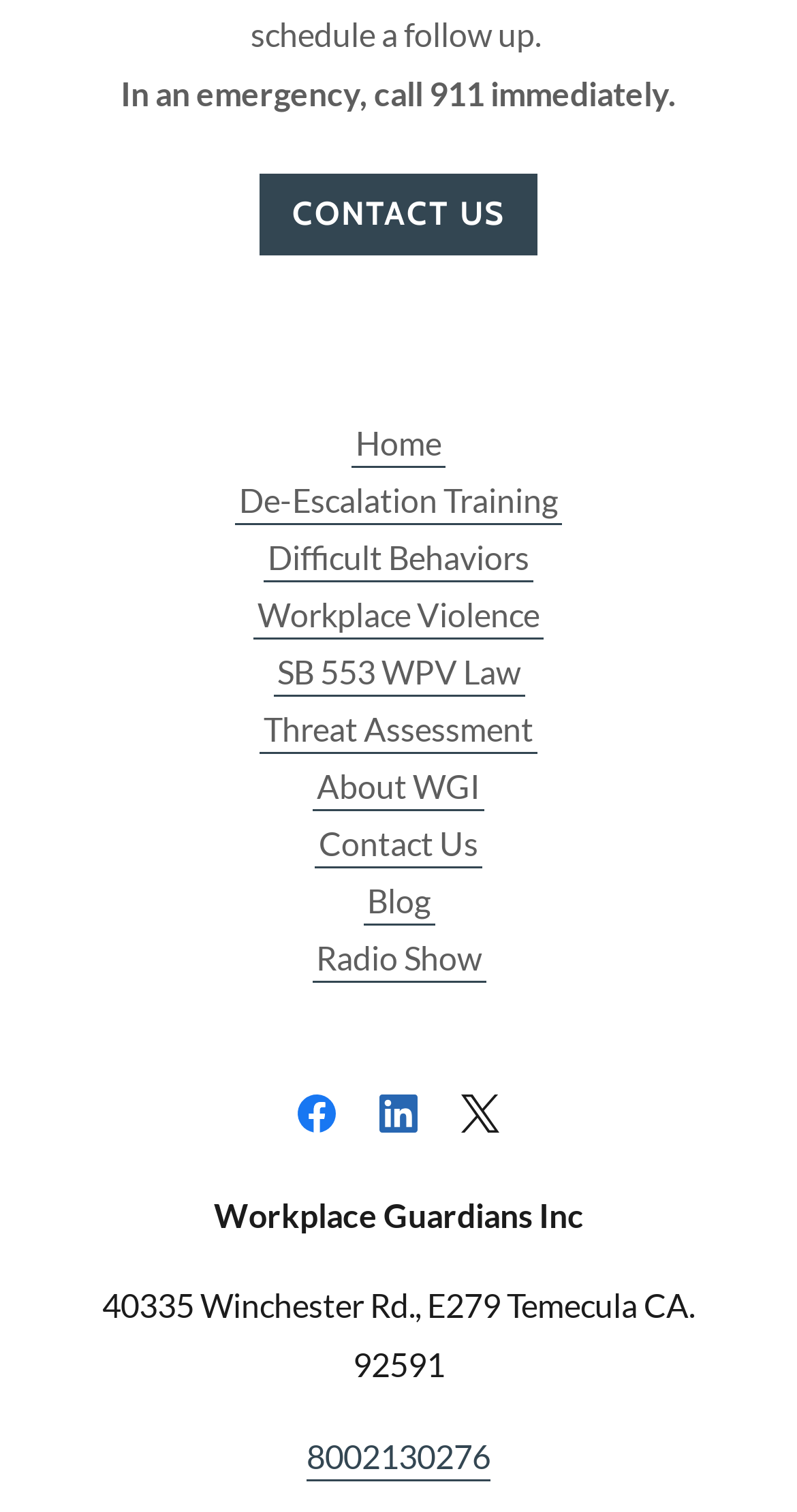Can you specify the bounding box coordinates of the area that needs to be clicked to fulfill the following instruction: "visit the 'Workplace Violence' page"?

[0.318, 0.389, 0.682, 0.422]